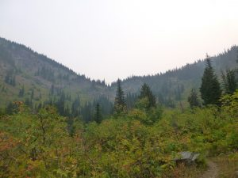Utilize the details in the image to thoroughly answer the following question: What time of day is suggested by the haze?

The gentle haze framing the mountains in the background suggests either early morning light or remnants of a misty day, adding a sense of tranquility to the scene, which implies a specific time of day or weather condition.